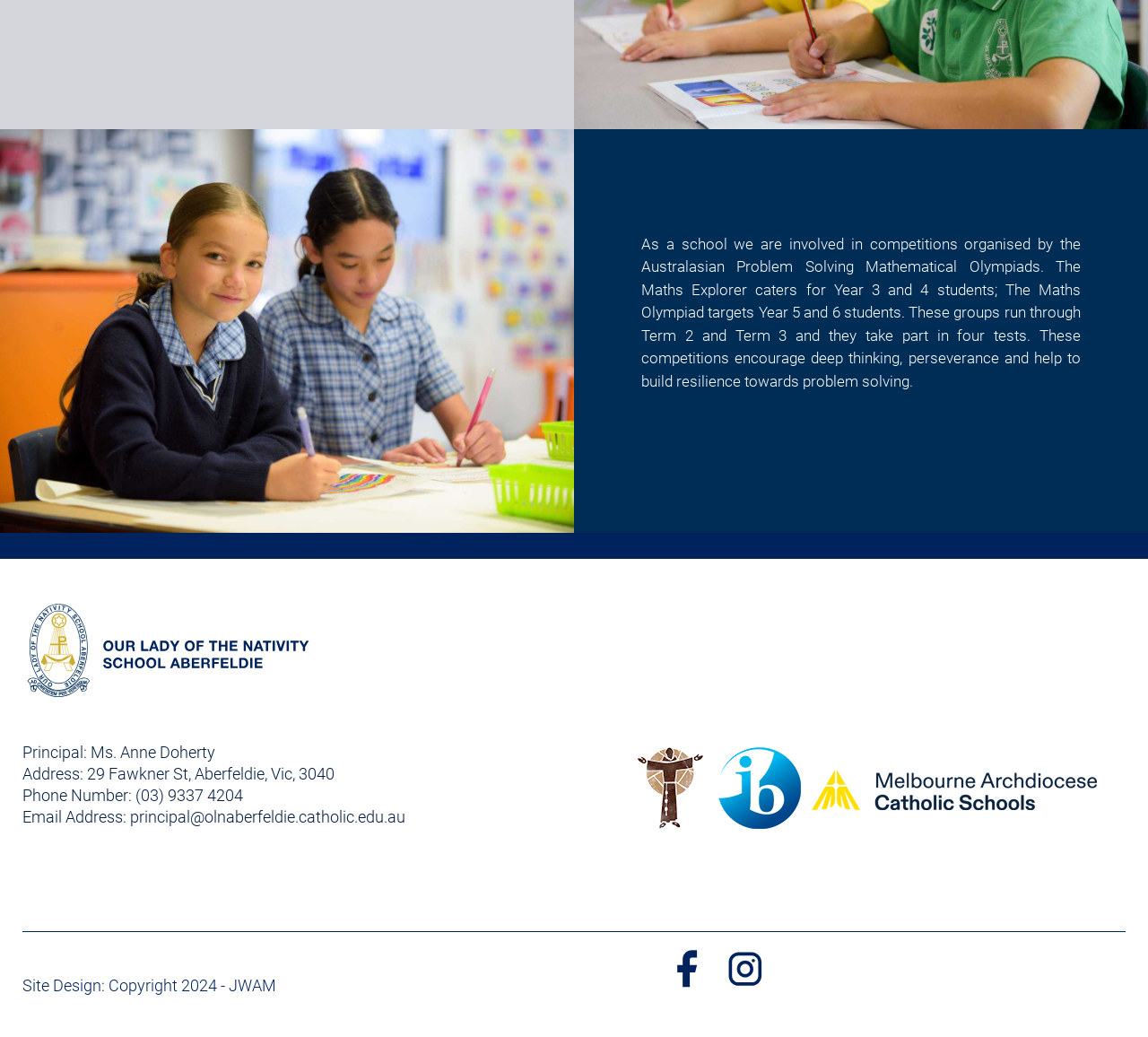Consider the image and give a detailed and elaborate answer to the question: 
What is the purpose of the Maths Explorer?

The answer can be inferred from the text 'The Maths Explorer caters for Year 3 and 4 students; The Maths Olympiad targets Year 5 and 6 students.' which explains the target audience for the Maths Explorer and Maths Olympiad.